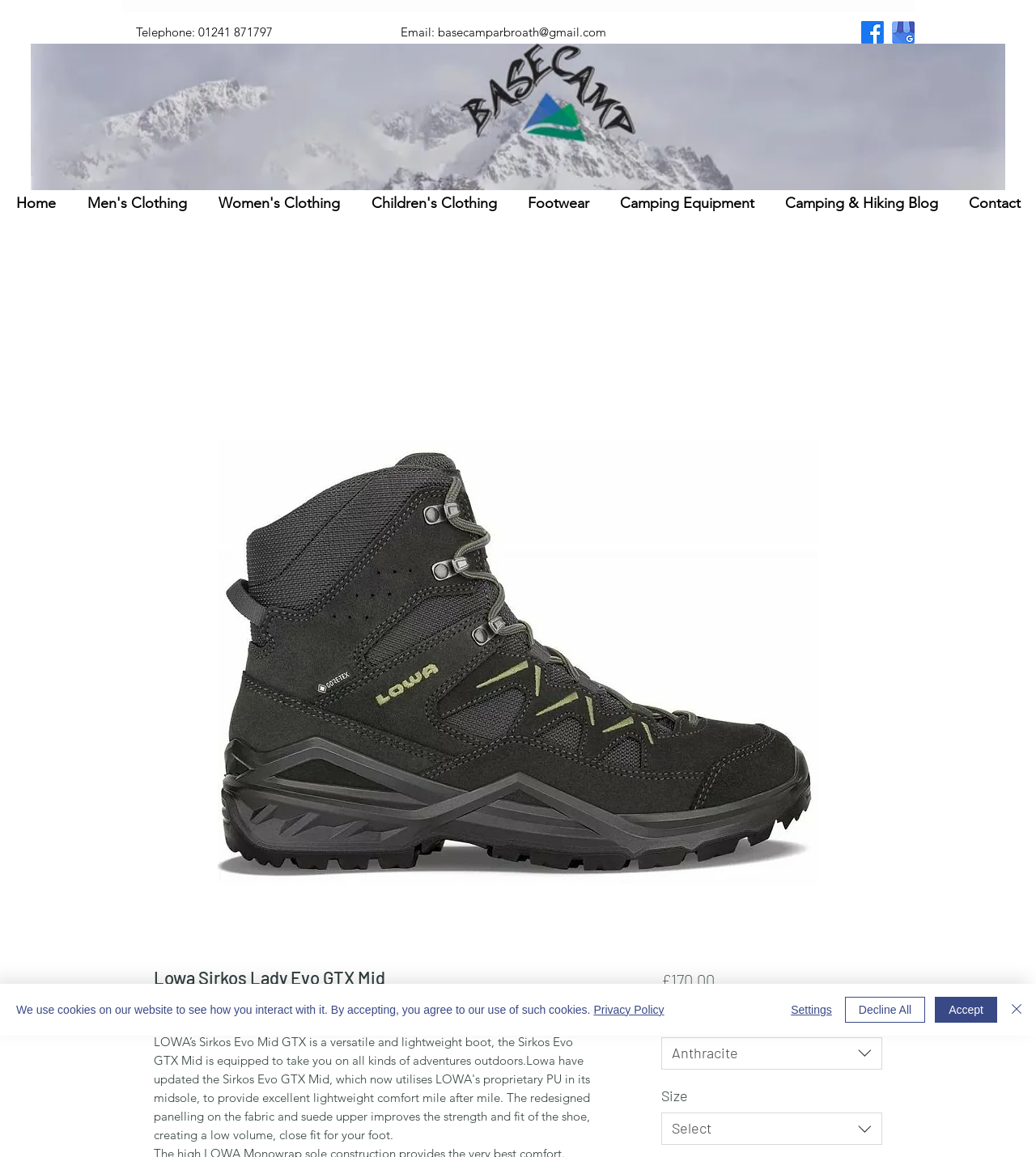Could you find the bounding box coordinates of the clickable area to complete this instruction: "Search for products"?

[0.118, 0.085, 0.285, 0.111]